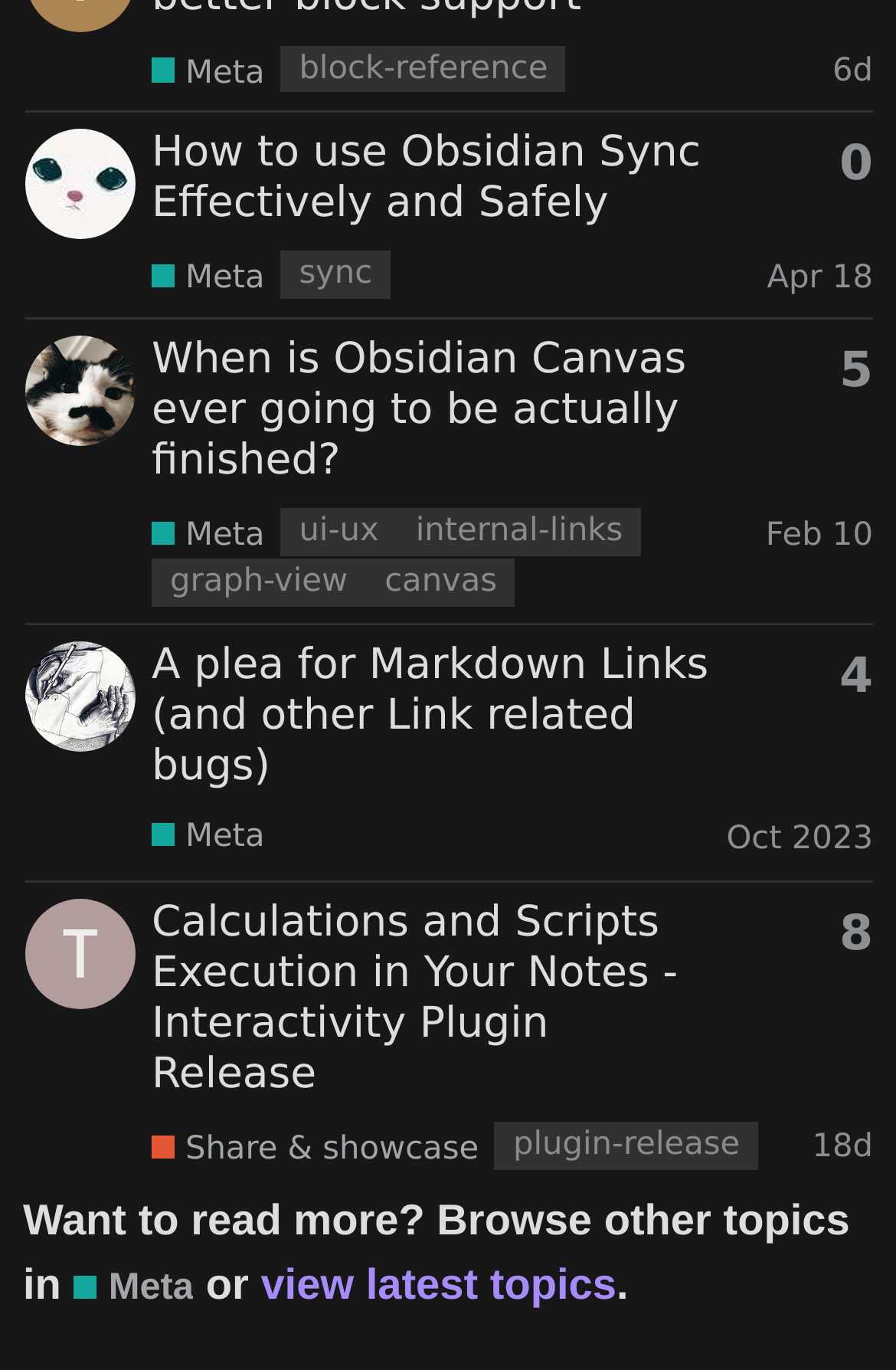What is the name of the user who posted the third topic?
Give a detailed response to the question by analyzing the screenshot.

I identified the answer by looking at the third gridcell element, which contains a link element with the text 'WhiteNoise's profile, latest poster'.